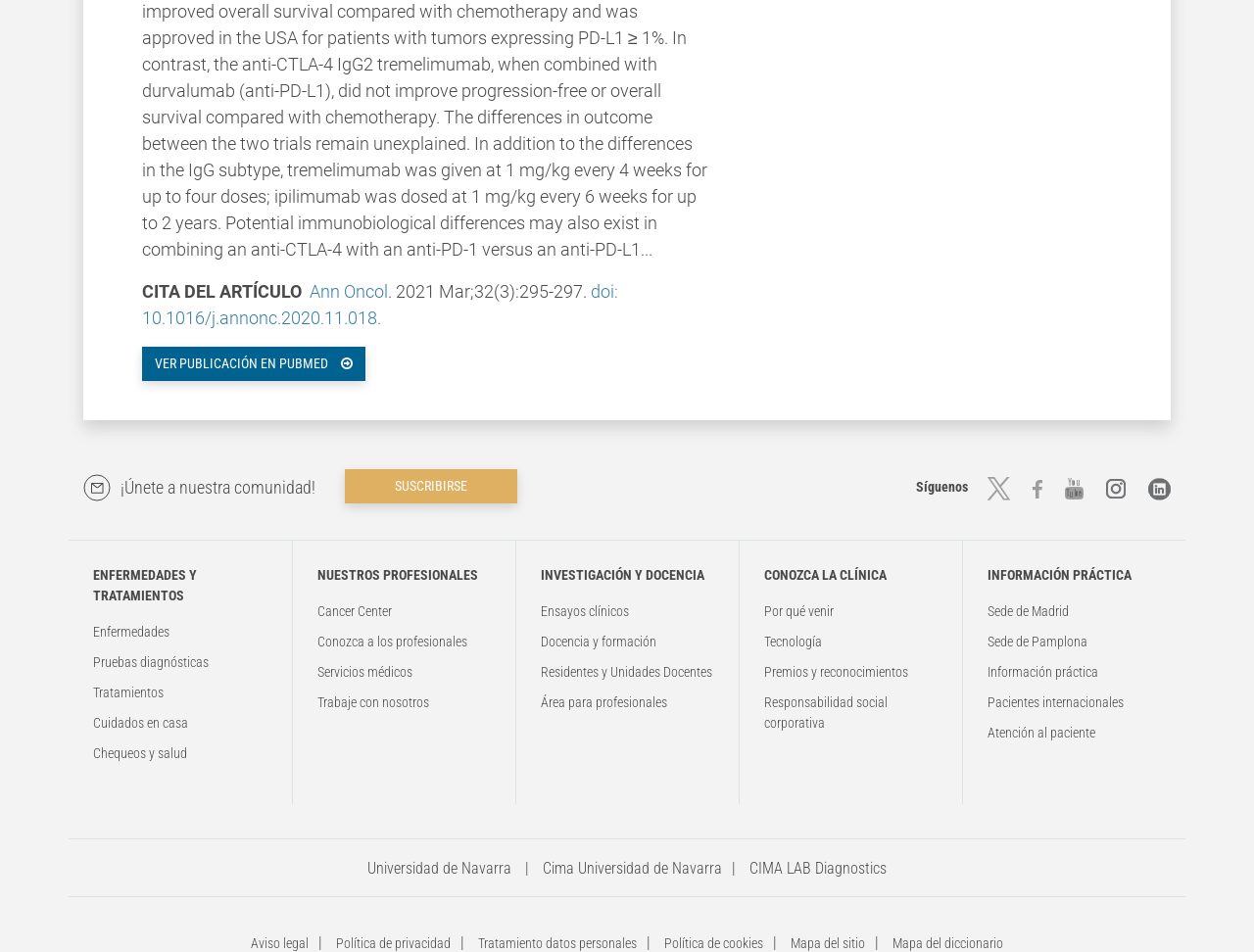Where can I find the publication on PubMed?
Answer the question with a single word or phrase, referring to the image.

VER PUBLICACIÓN EN PUBMED